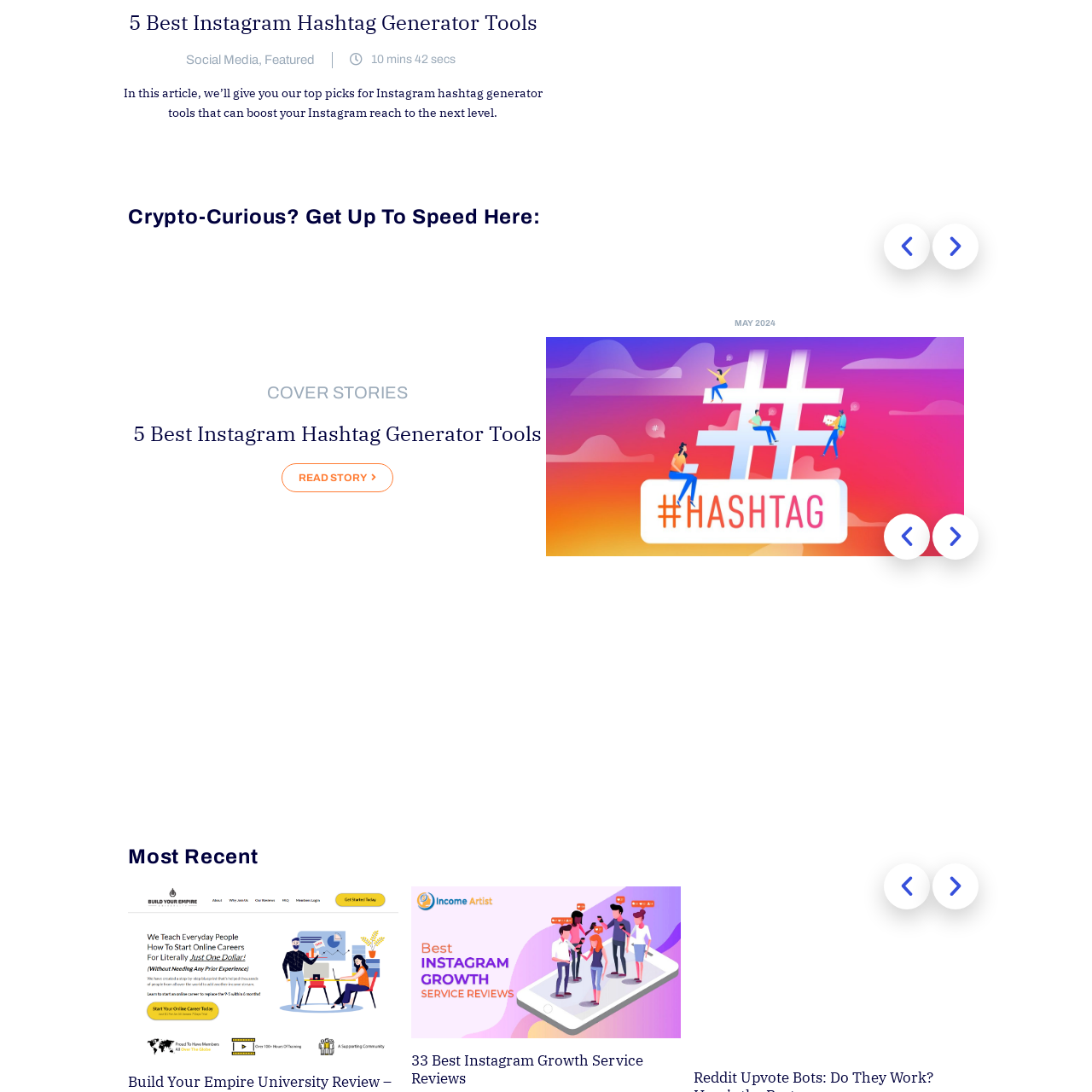What is the heading section labeled?
Examine the red-bounded area in the image carefully and respond to the question with as much detail as possible.

The heading section is labeled 'COVER STORIES' because the caption explicitly mentions that the image is accompanied by a heading section labeled 'COVER STORIES', suggesting that it is part of a larger article.